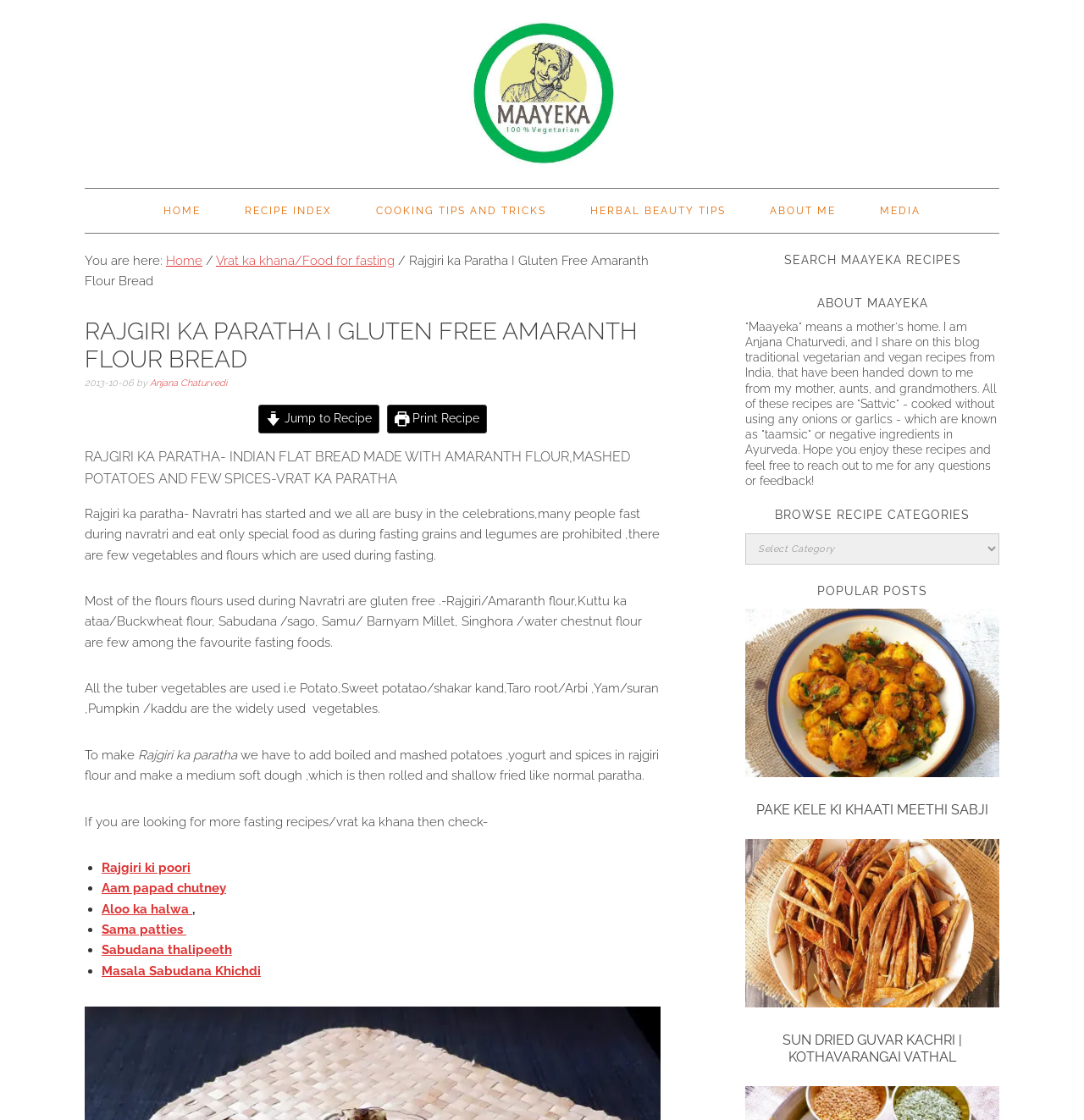Summarize the webpage comprehensively, mentioning all visible components.

This webpage is about a recipe blog, specifically showcasing a recipe for Rajgiri ka Paratha, a gluten-free Indian flatbread made with amaranth flour, mashed potatoes, and spices. 

At the top of the page, there is a navigation menu with links to the home page, recipe index, cooking tips, herbal beauty tips, about me, and media. Below this, there is a breadcrumb trail indicating the current page's location within the website.

The main content of the page is divided into sections. The first section displays the title of the recipe, "Rajgiri ka Paratha I Gluten Free Amaranth Flour Bread," along with the date it was posted and the author's name. There are also links to jump to the recipe and print the recipe.

The next section provides an introduction to the recipe, explaining that it is a special food eaten during Navratri, a Hindu festival. The text describes the ingredients used during fasting, including gluten-free flours and tuber vegetables.

The recipe itself is then presented, with instructions on how to make the dough and cook the paratha. The text is accompanied by links to other related recipes.

On the right side of the page, there are several sections, including a search bar, a brief introduction to the blog and its author, a list of popular posts, and a section for browsing recipe categories. The popular posts section displays images and links to other recipes on the blog.

Overall, the webpage is well-organized and easy to navigate, with clear headings and concise text. The use of images and links to related recipes adds to the page's visual appeal and functionality.